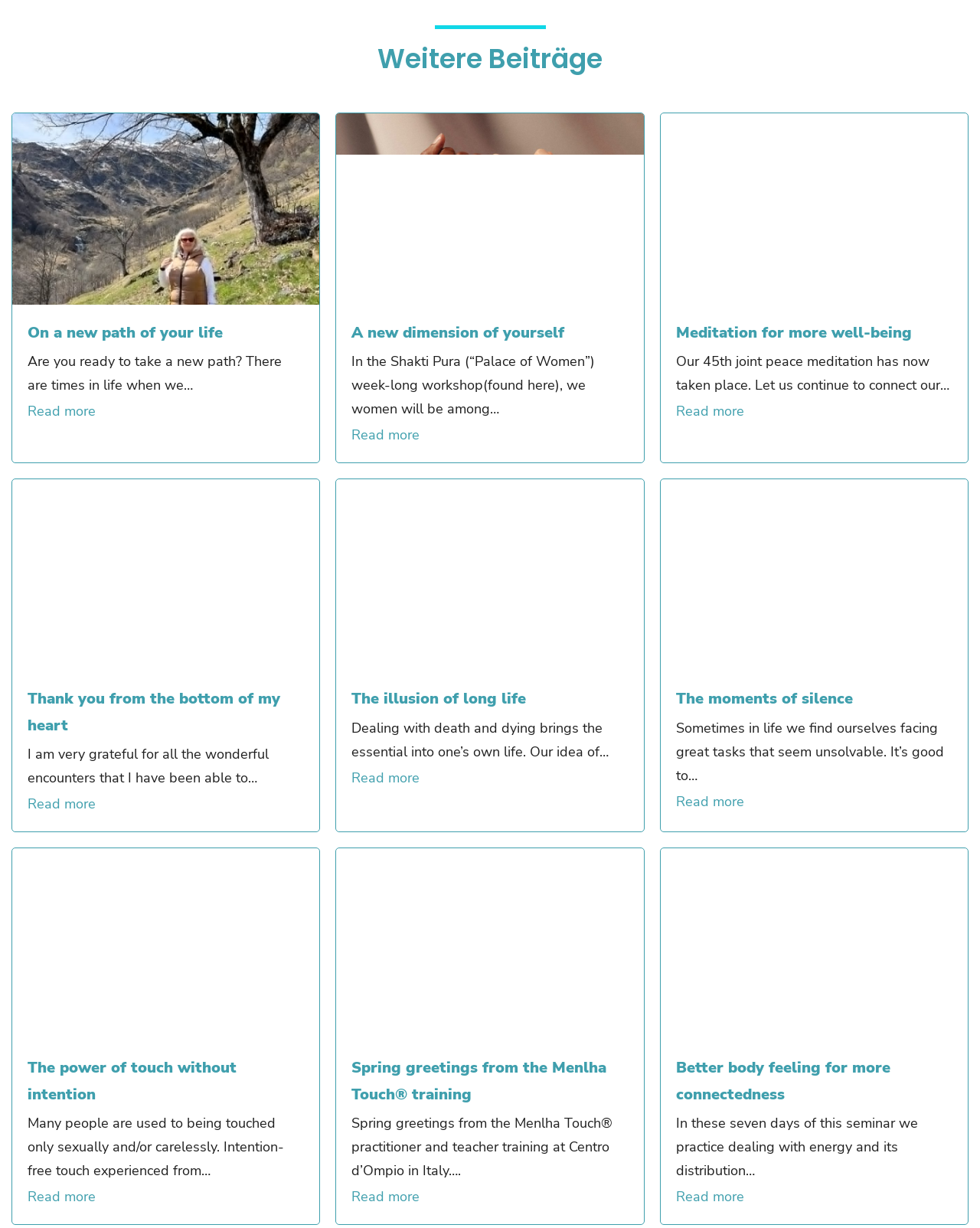Calculate the bounding box coordinates for the UI element based on the following description: "The illusion of long life". Ensure the coordinates are four float numbers between 0 and 1, i.e., [left, top, right, bottom].

[0.359, 0.561, 0.537, 0.577]